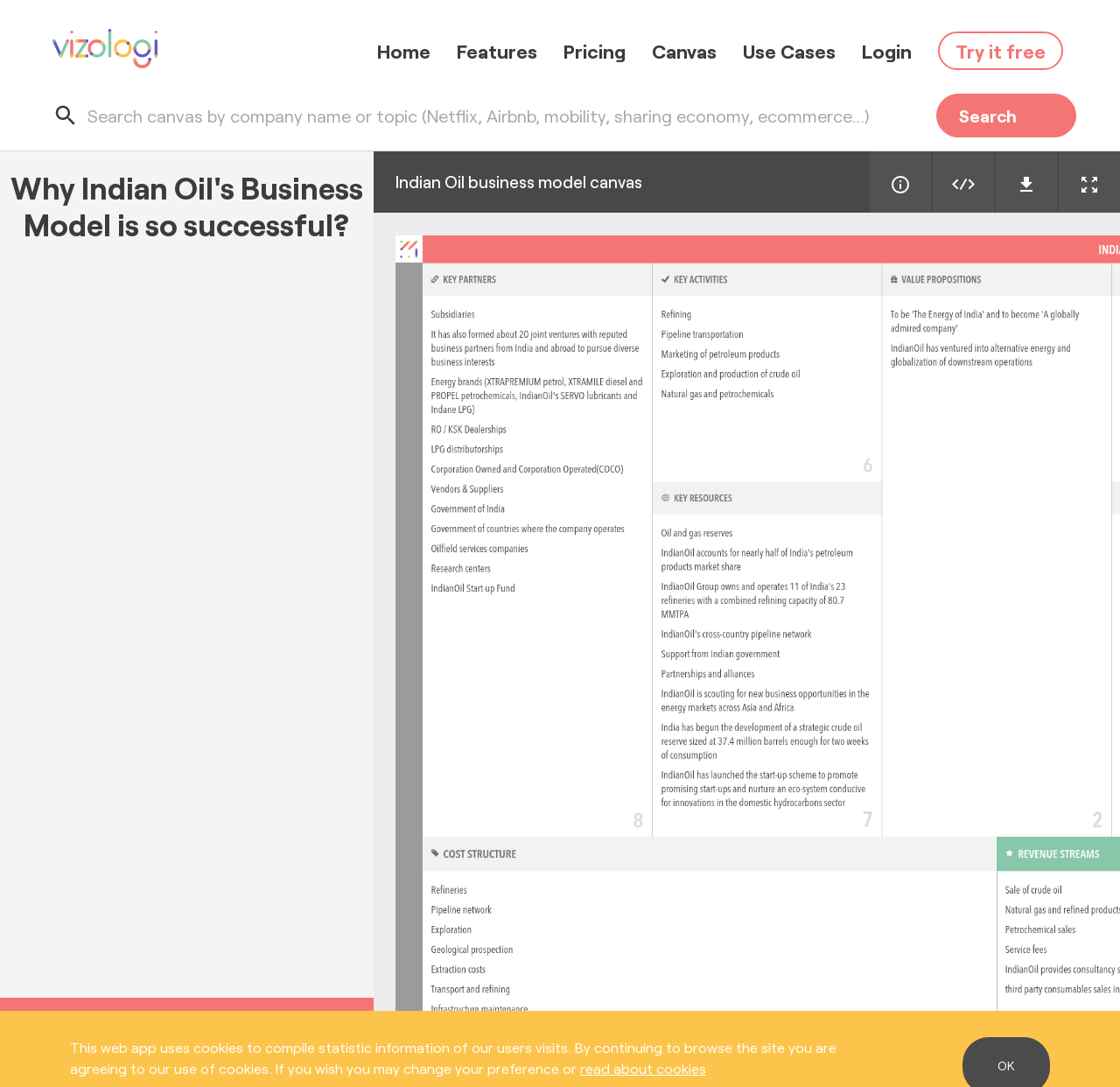Specify the bounding box coordinates of the region I need to click to perform the following instruction: "View Indian Oil business model canvas". The coordinates must be four float numbers in the range of 0 to 1, i.e., [left, top, right, bottom].

[0.353, 0.158, 0.573, 0.176]